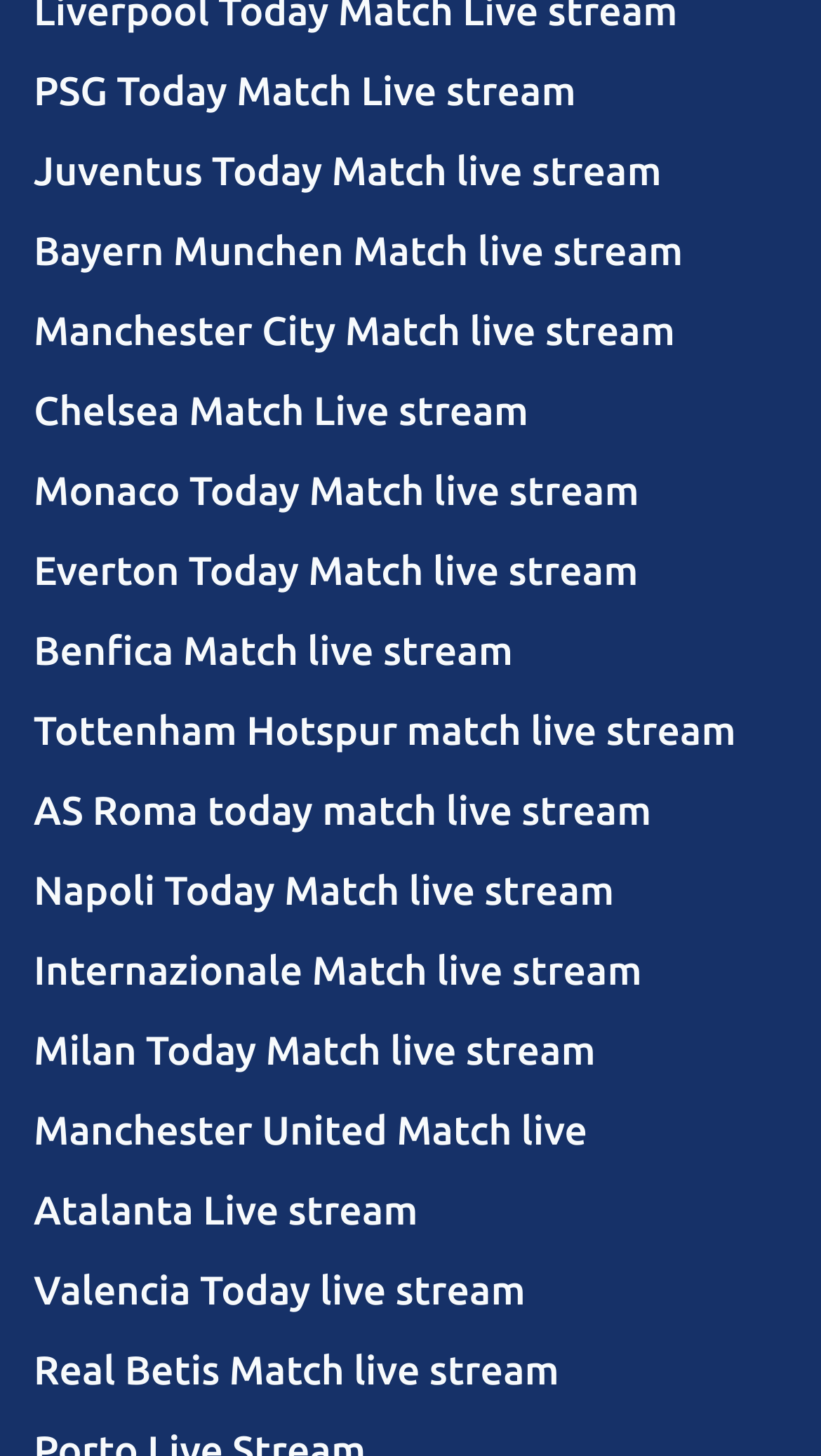Find the bounding box coordinates of the element to click in order to complete this instruction: "View Manchester City Match live stream". The bounding box coordinates must be four float numbers between 0 and 1, denoted as [left, top, right, bottom].

[0.041, 0.199, 0.959, 0.254]